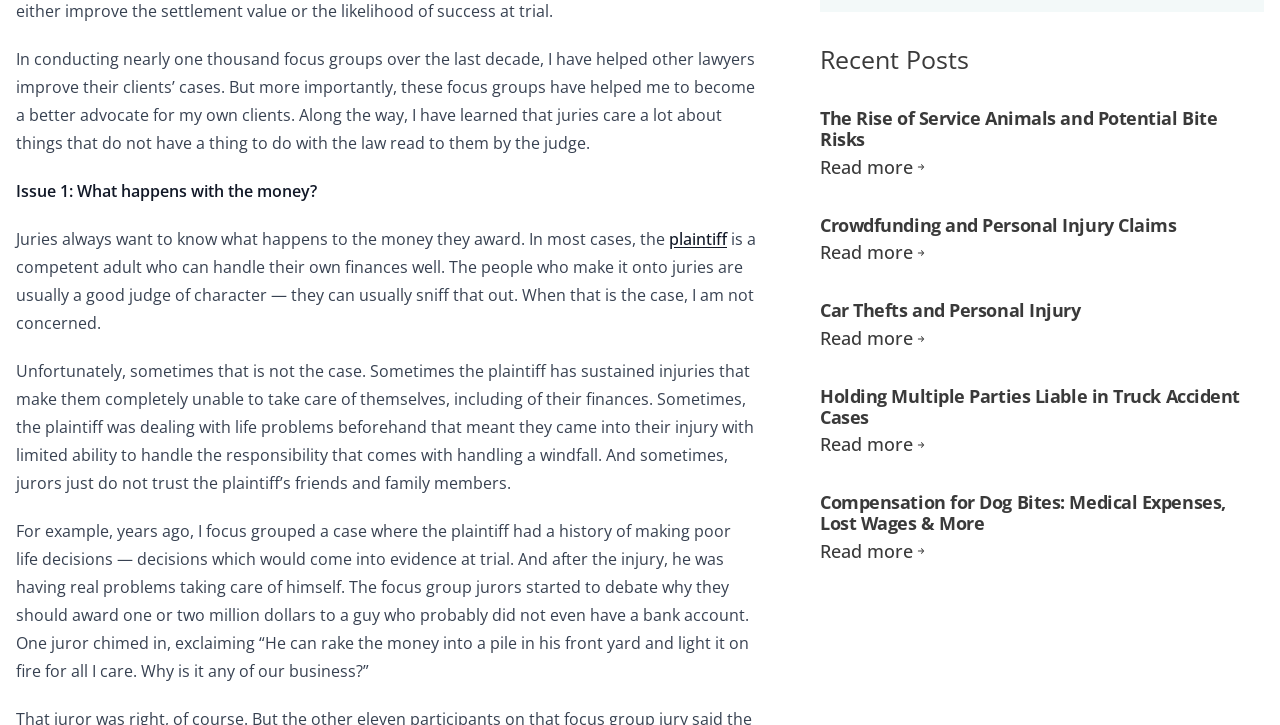Give the bounding box coordinates for this UI element: "Read more". The coordinates should be four float numbers between 0 and 1, arranged as [left, top, right, bottom].

[0.641, 0.33, 0.723, 0.367]